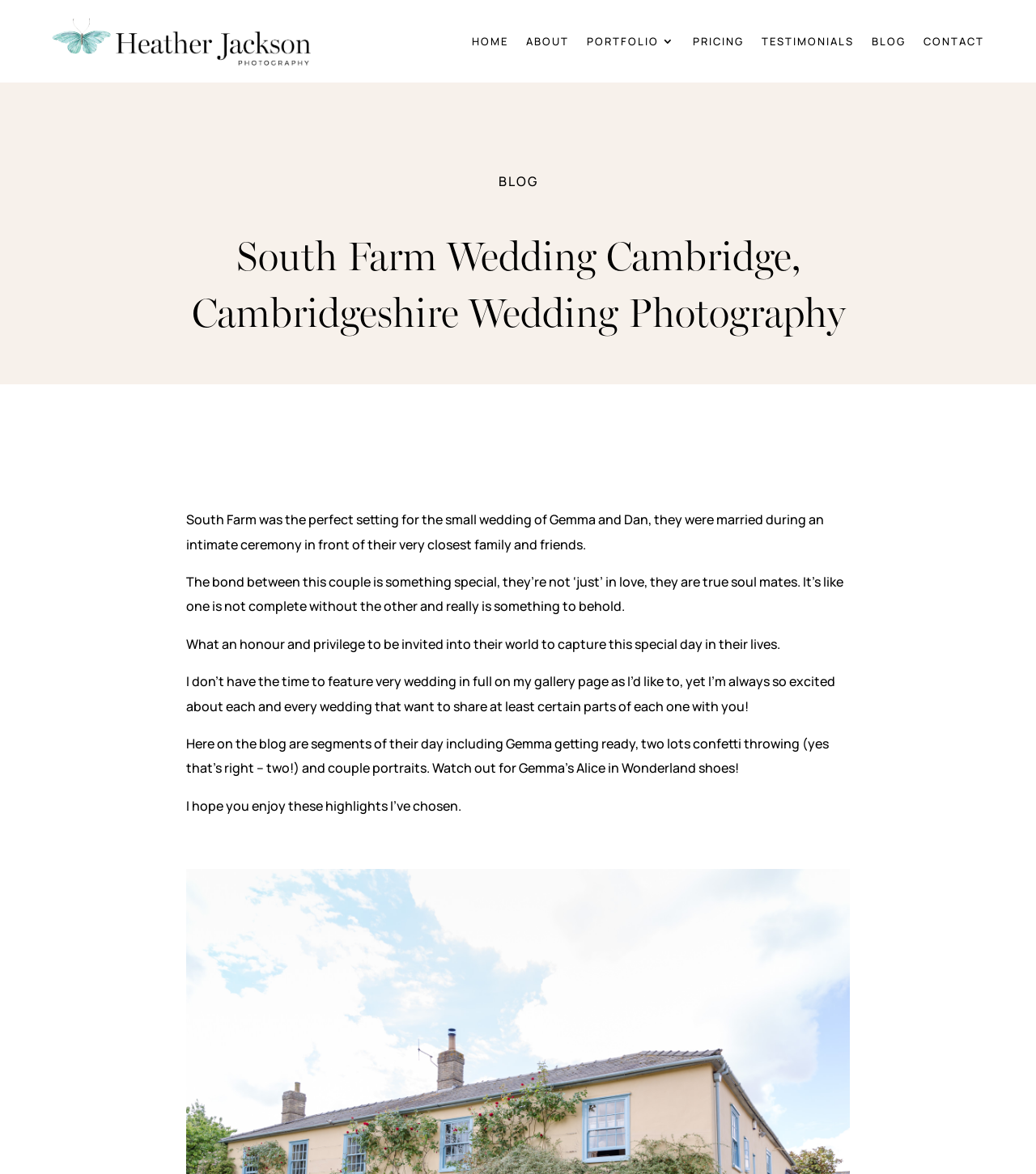Show the bounding box coordinates for the element that needs to be clicked to execute the following instruction: "view portfolio". Provide the coordinates in the form of four float numbers between 0 and 1, i.e., [left, top, right, bottom].

[0.566, 0.009, 0.652, 0.061]